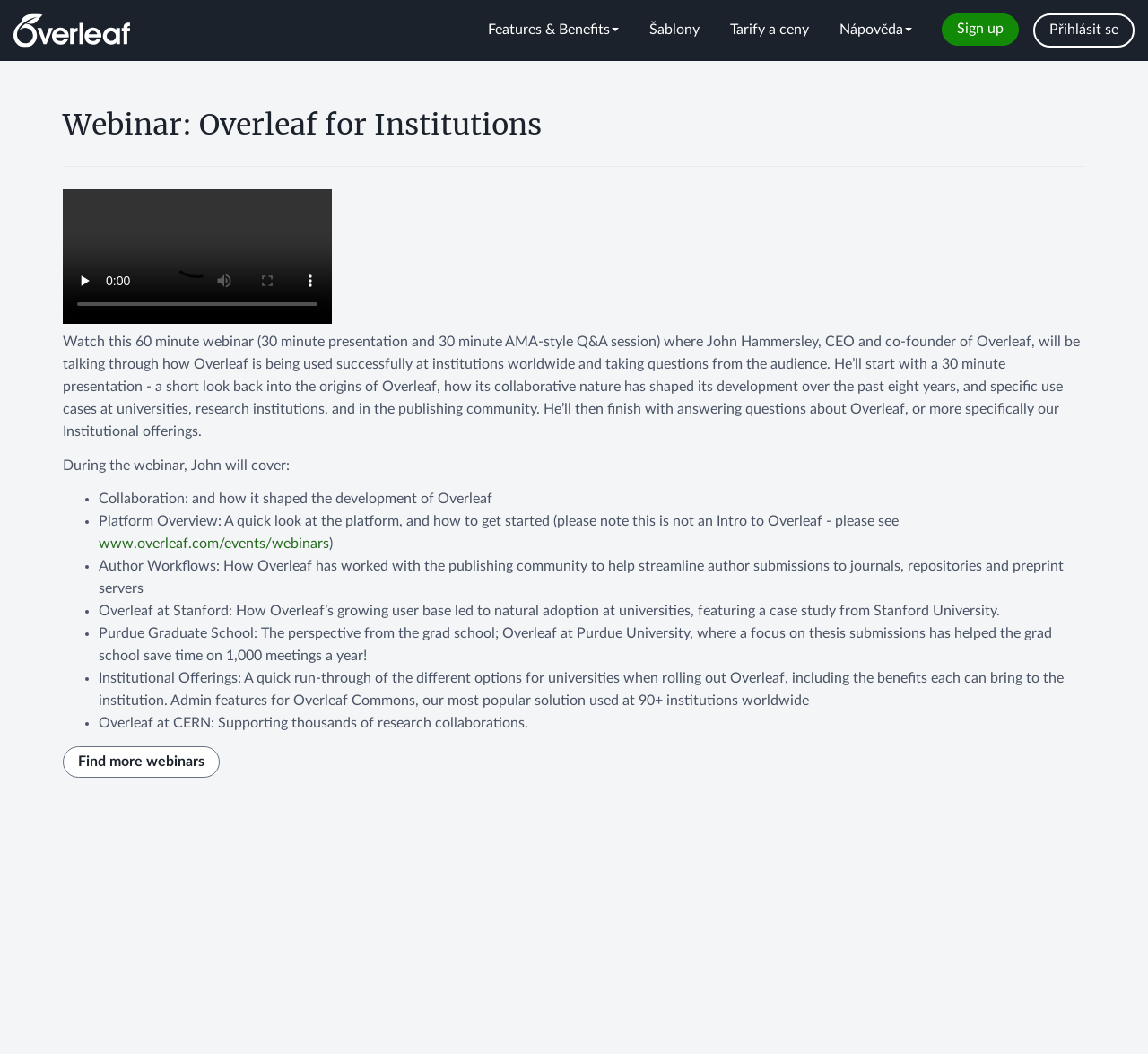What is the name of the university featured in one of the use cases?
Based on the visual content, answer with a single word or a brief phrase.

Stanford University